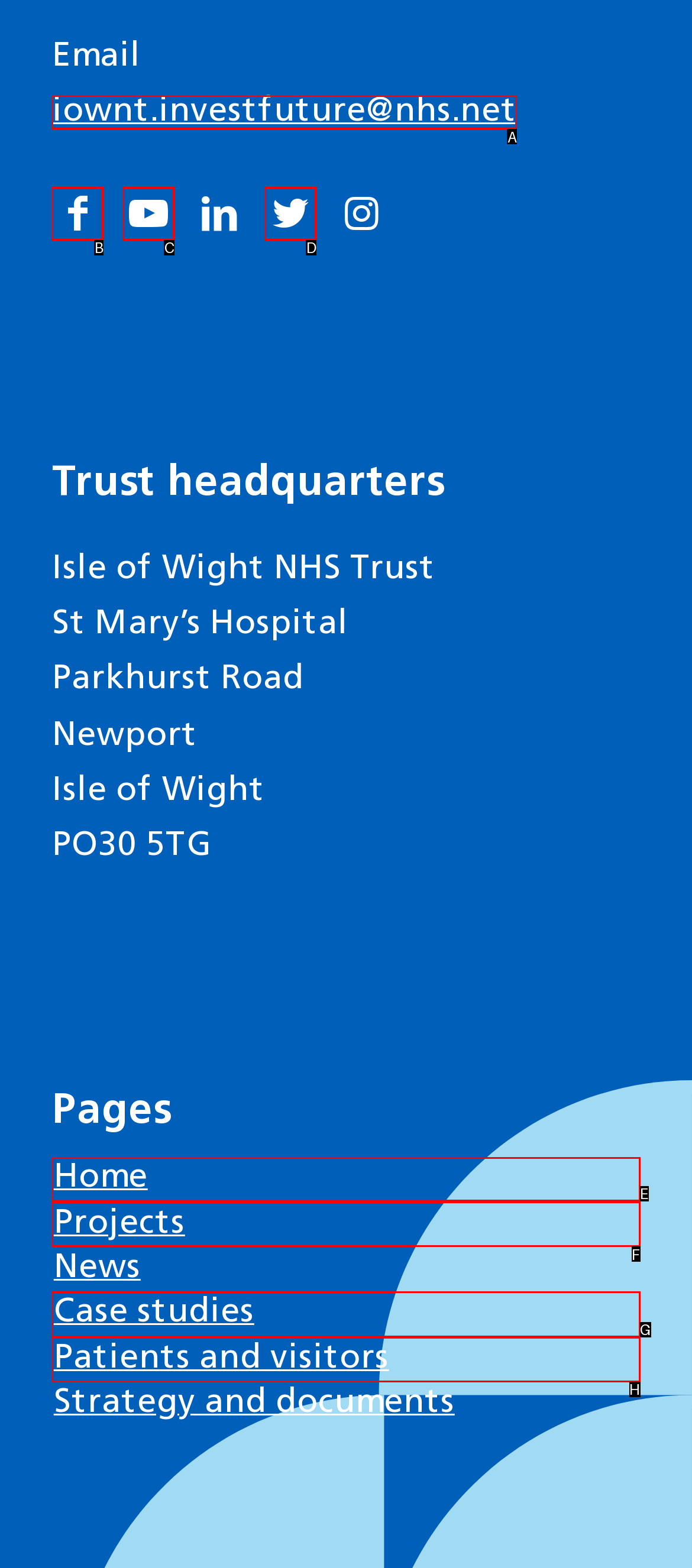Which option should I select to accomplish the task: Go to the home page? Respond with the corresponding letter from the given choices.

E